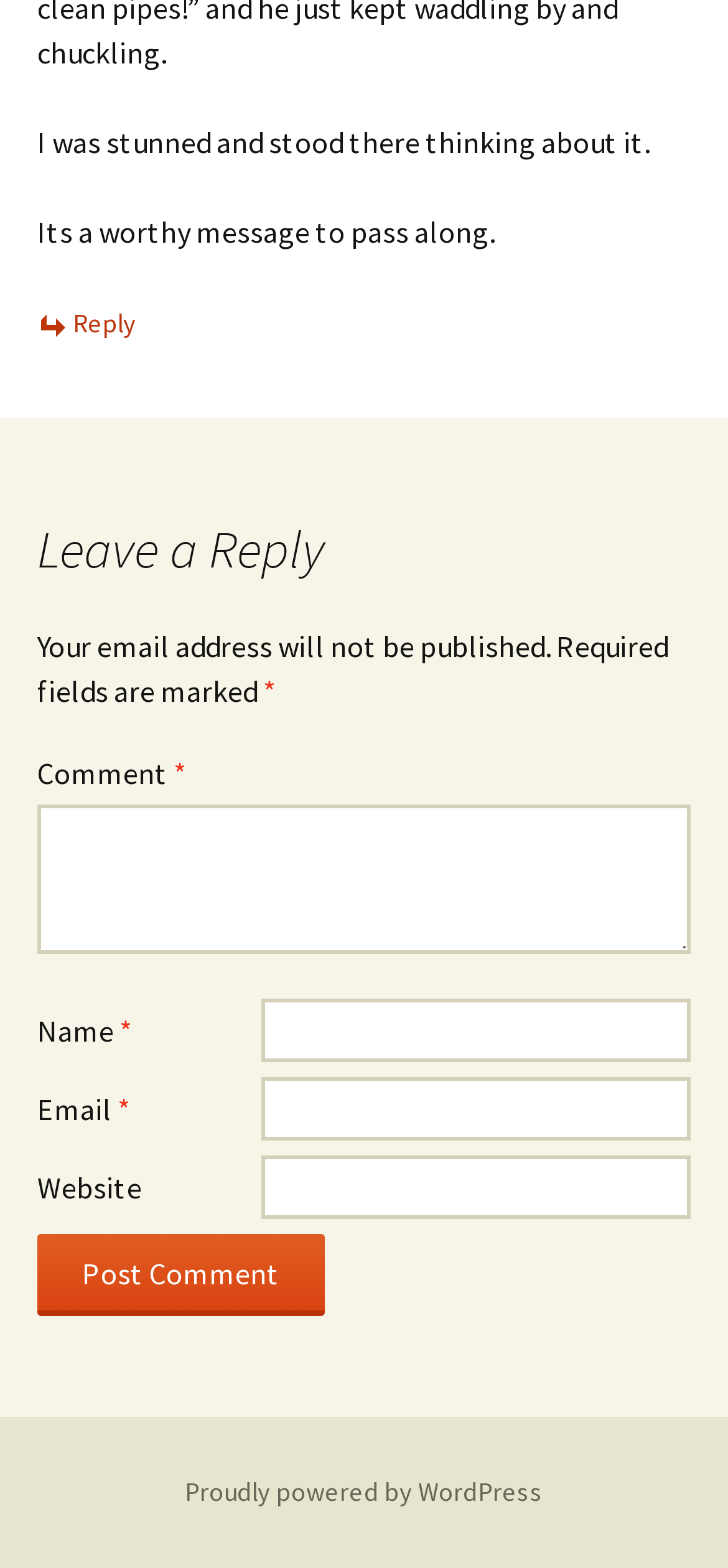Please provide a one-word or phrase answer to the question: 
What is the purpose of the 'Comment' field?

To leave a reply